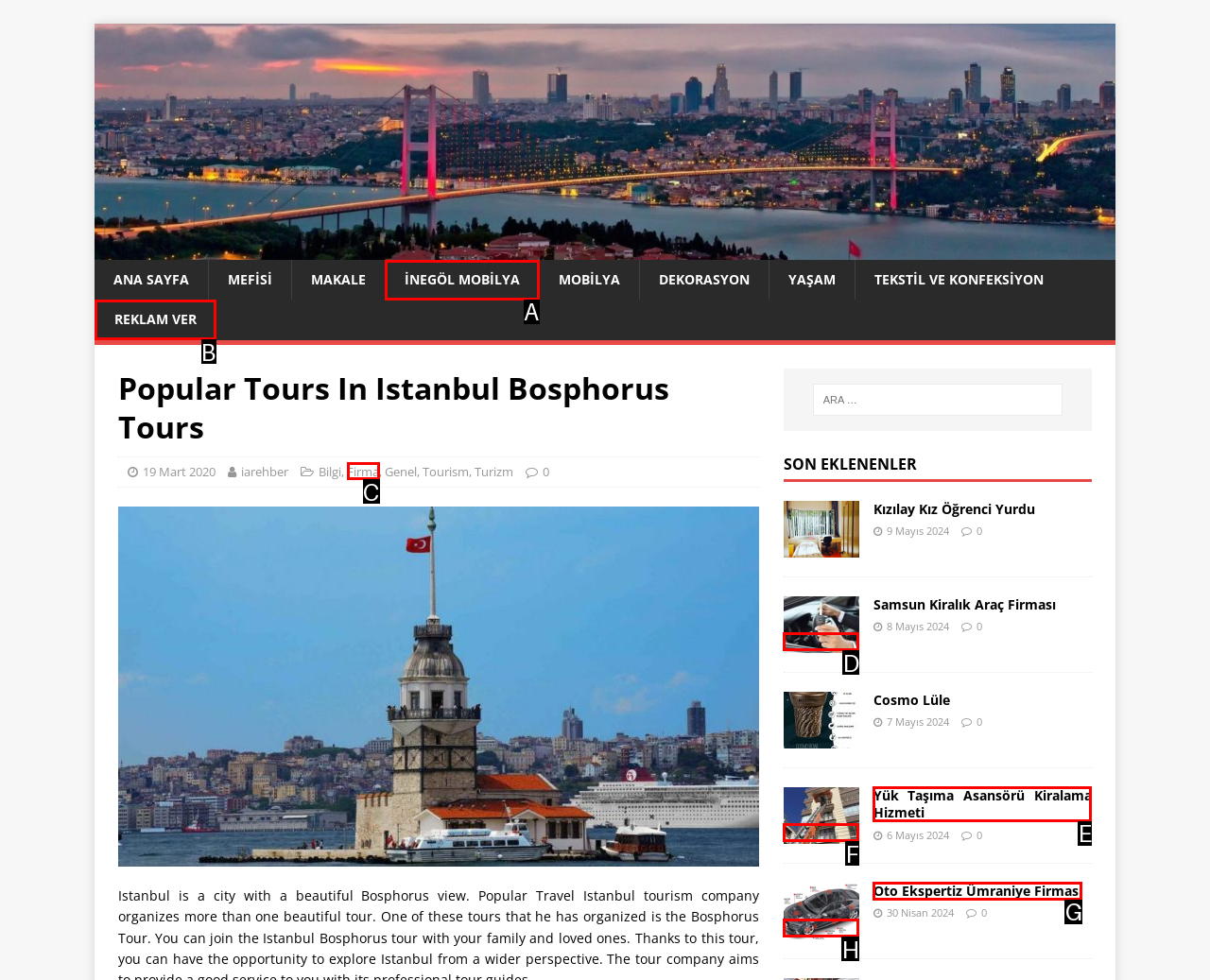Identify the HTML element that corresponds to the description: Oto Ekspertiz Ümraniye Firması Provide the letter of the matching option directly from the choices.

G